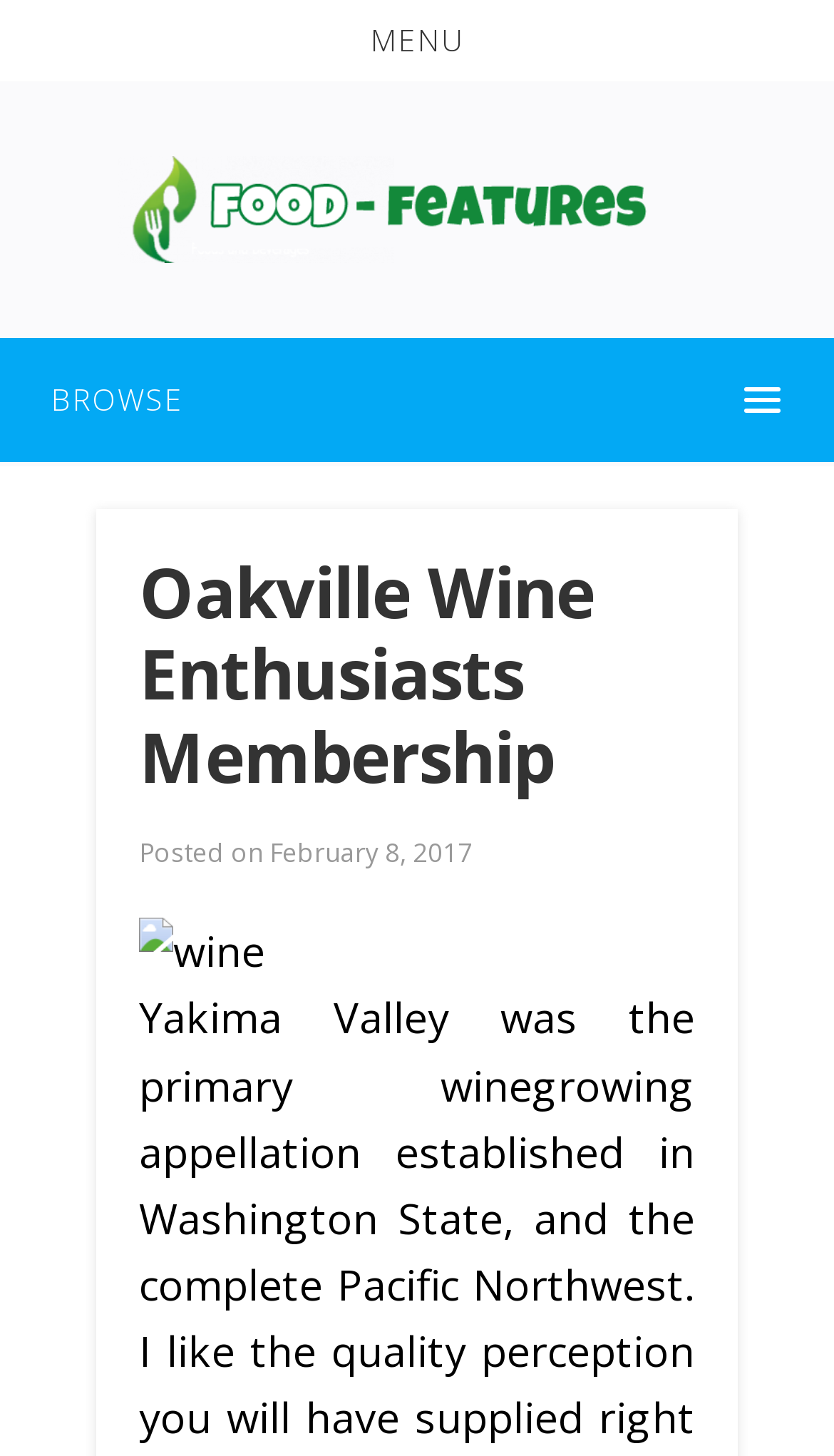When was the article posted?
Based on the screenshot, give a detailed explanation to answer the question.

I found the answer by looking at the static text elements in the header section, where it says 'Posted on' followed by the date 'February 8, 2017'.